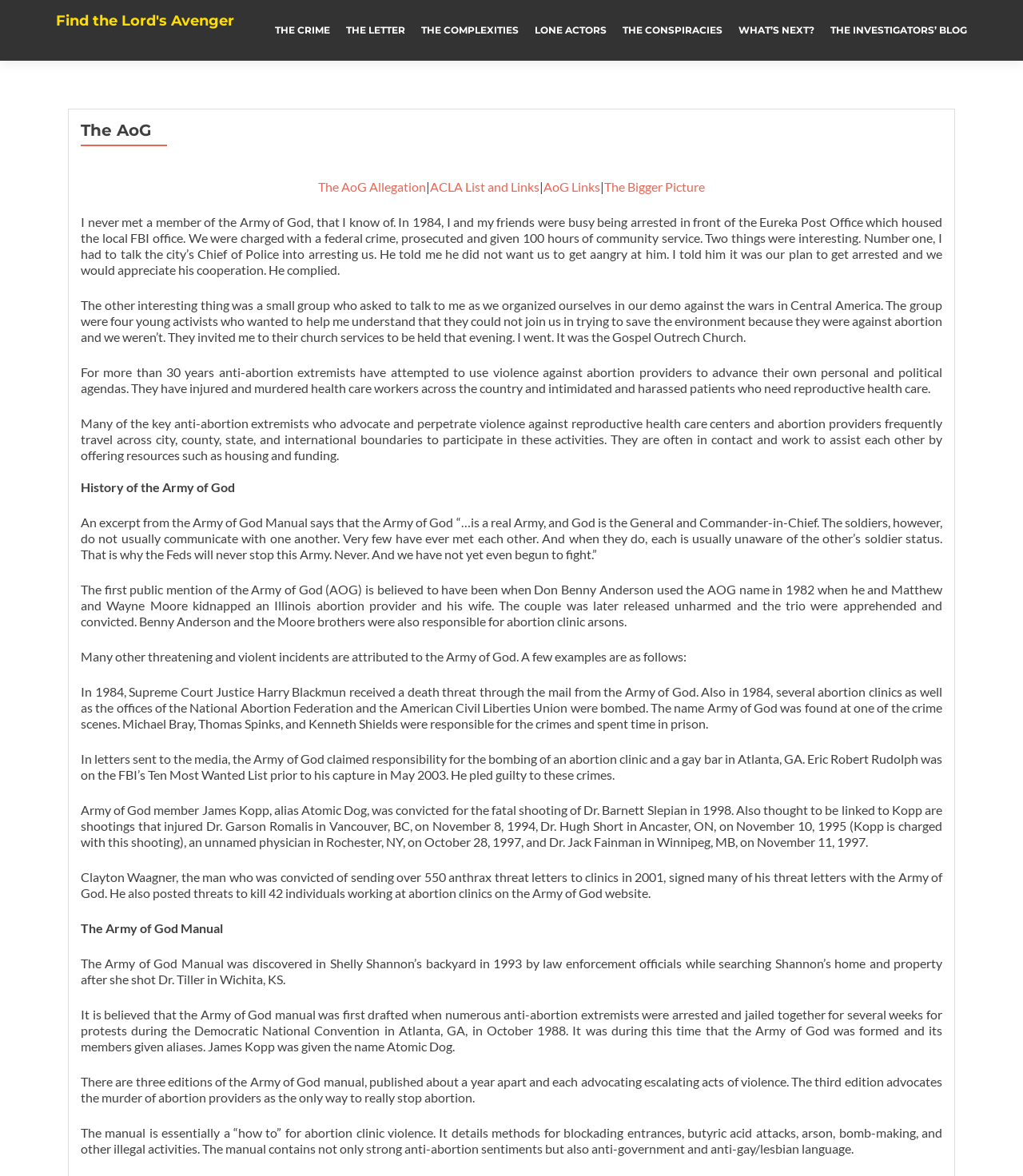Please identify the bounding box coordinates of the clickable area that will allow you to execute the instruction: "Click on 'THE INVESTIGATORS’ BLOG' link".

[0.812, 0.014, 0.945, 0.037]